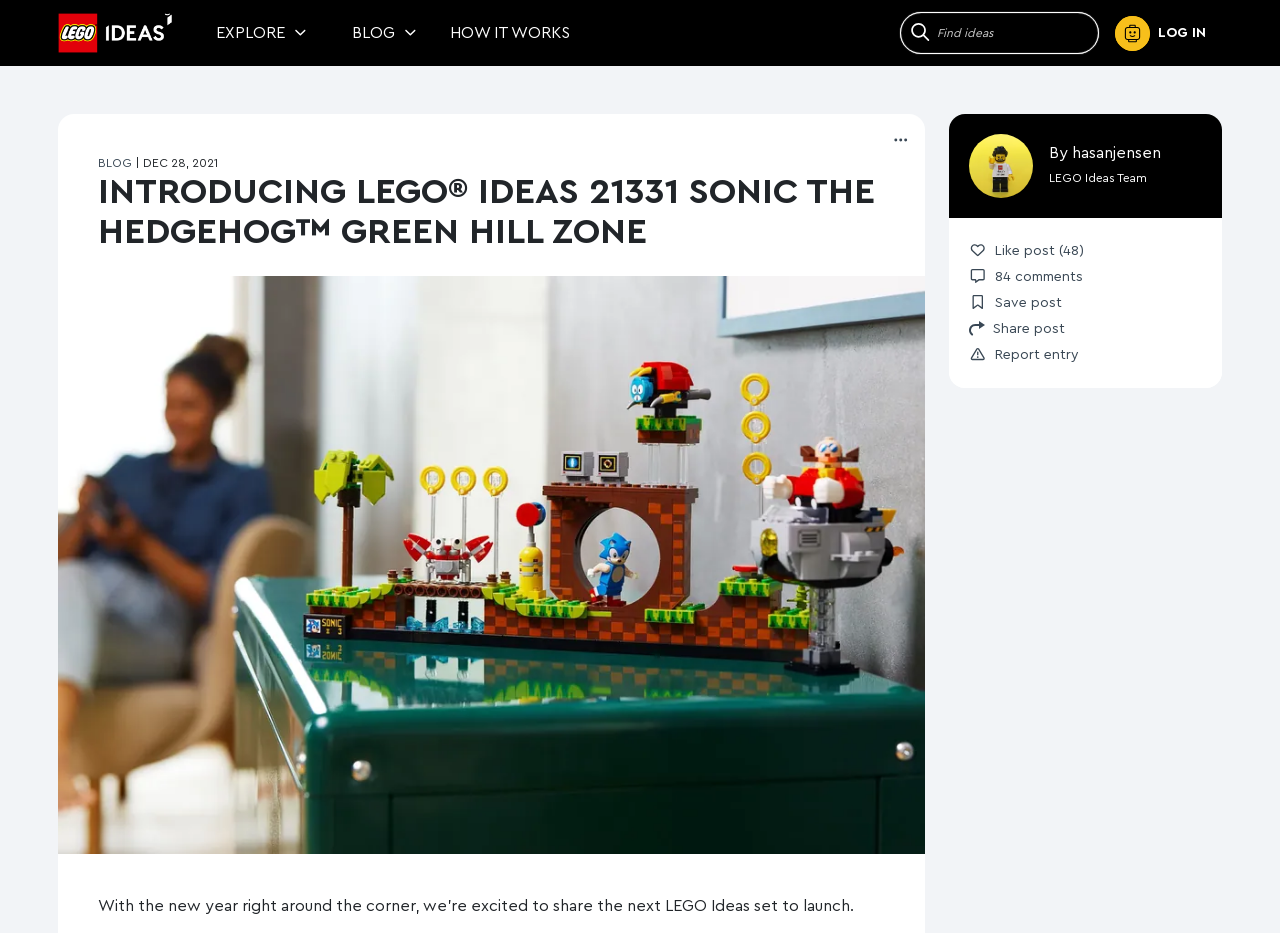What is the logo of this website?
Kindly offer a comprehensive and detailed response to the question.

The logo of this website is located at the top left corner of the webpage, and it is an image with the text 'LEGO IDEAS'.